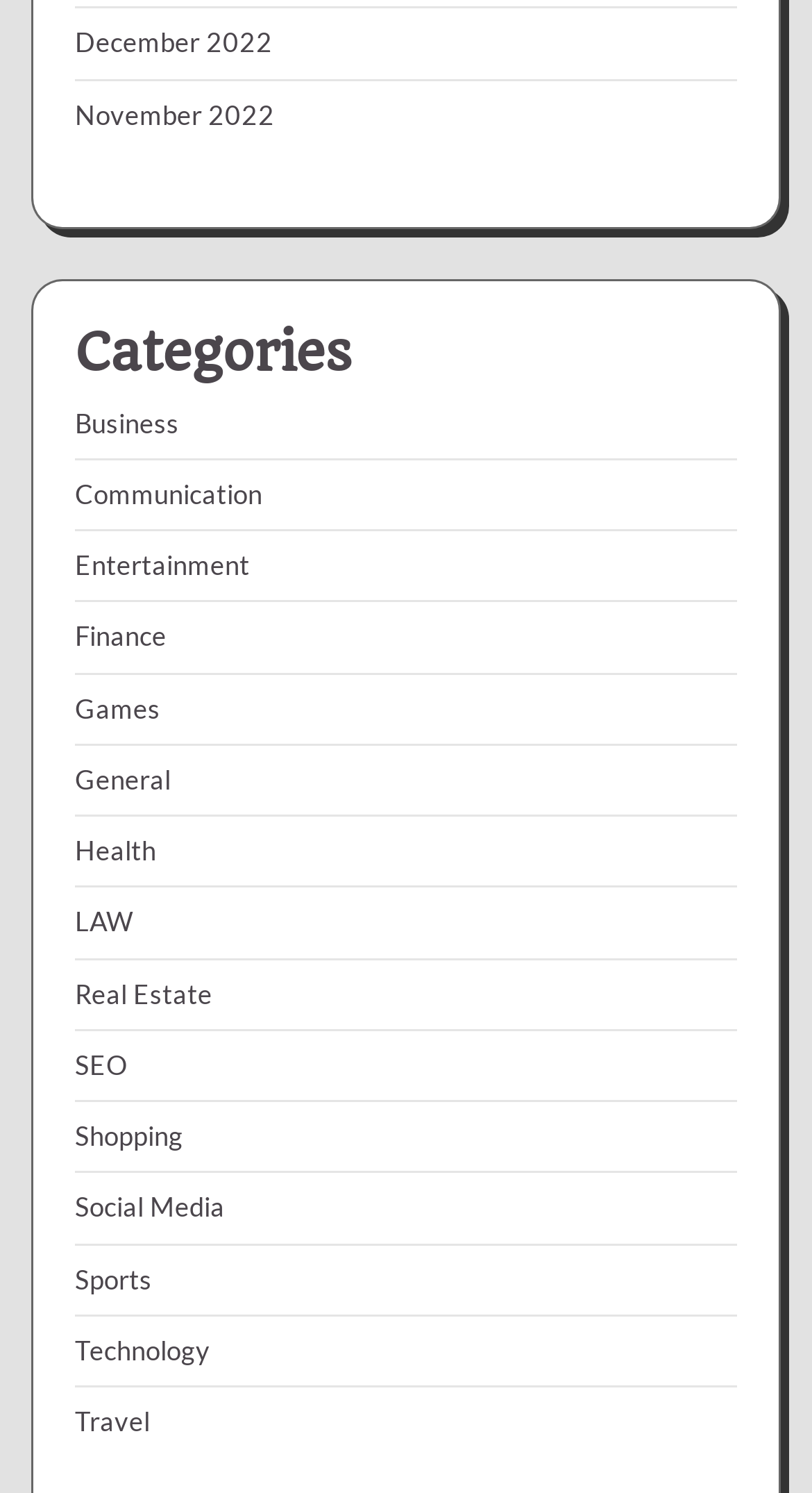Given the description of the UI element: "December 2022", predict the bounding box coordinates in the form of [left, top, right, bottom], with each value being a float between 0 and 1.

[0.092, 0.017, 0.336, 0.04]